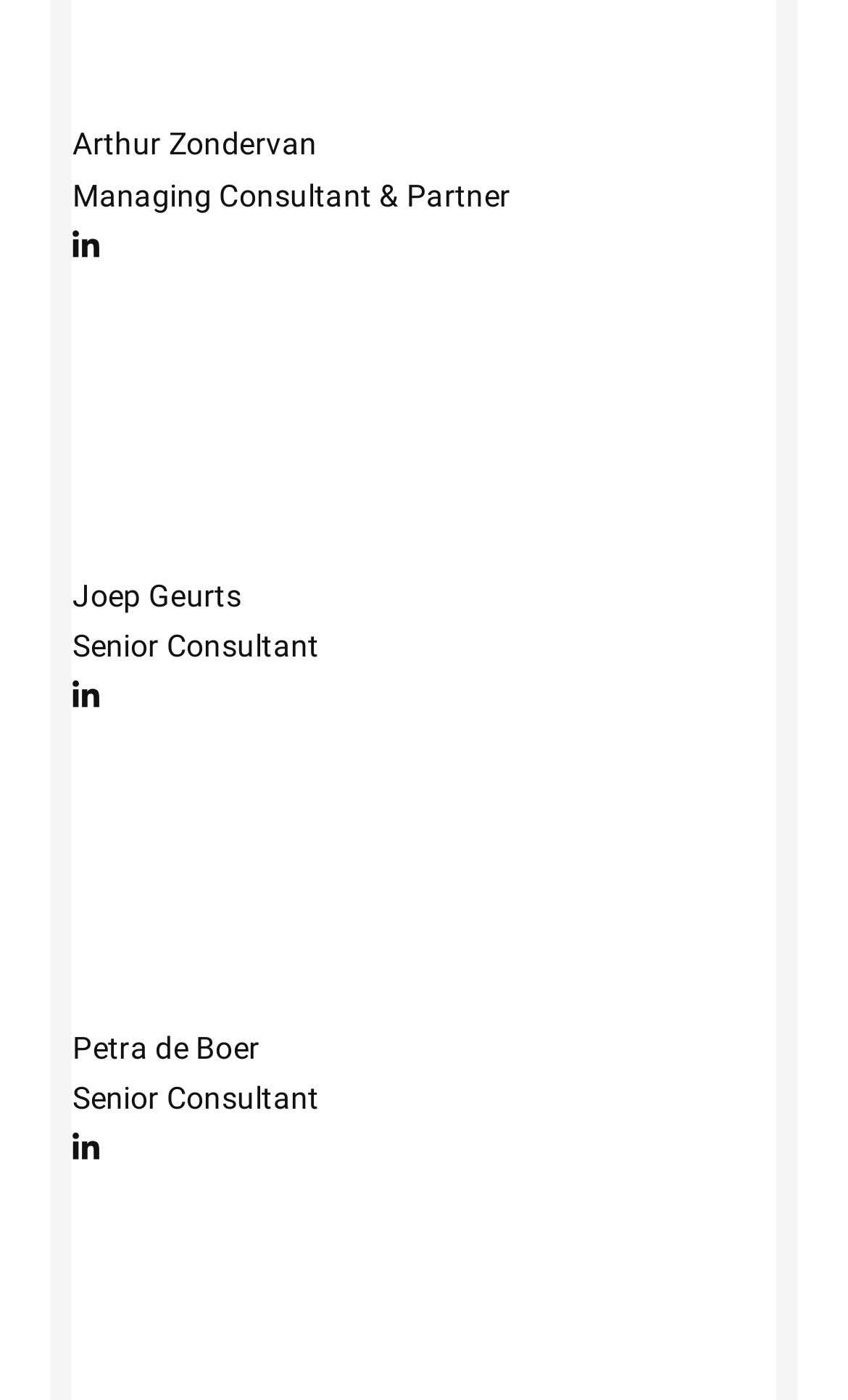Please answer the following question using a single word or phrase: 
How many LinkedIn links are there on this page?

4